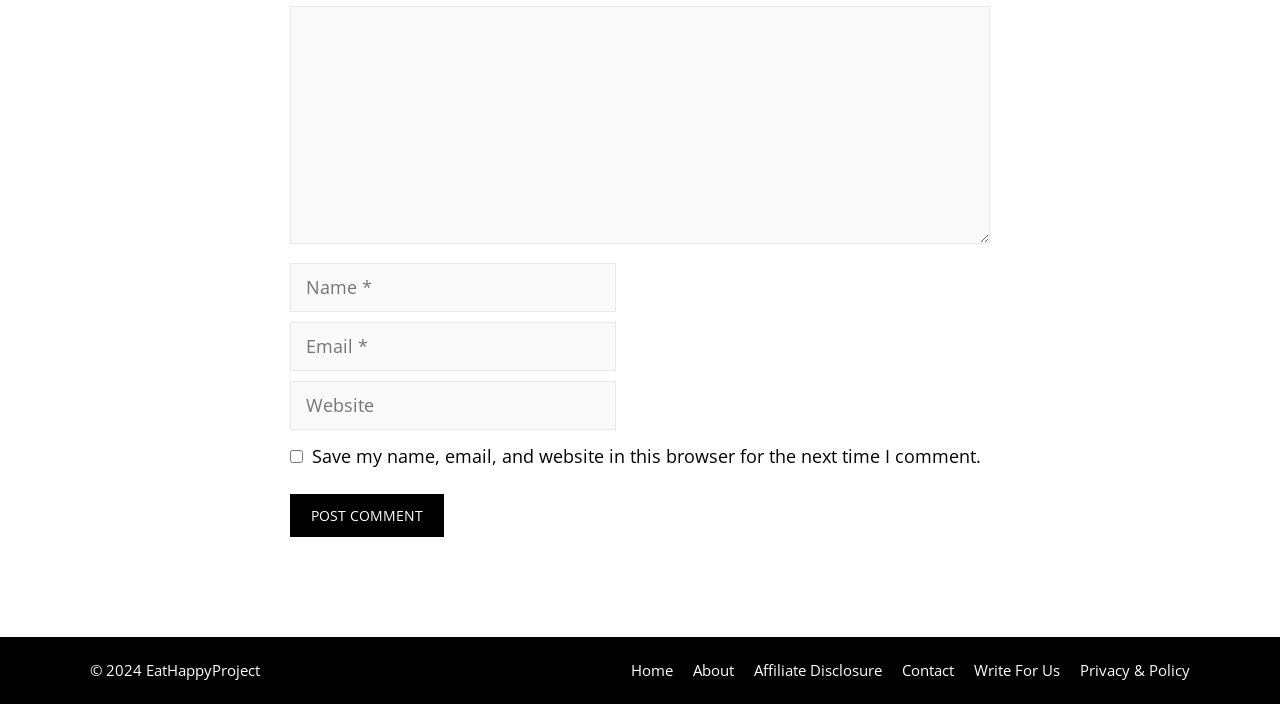What is the purpose of the checkbox?
We need a detailed and meticulous answer to the question.

The checkbox is labeled 'Save my name, email, and website in this browser for the next time I comment.' This suggests that its purpose is to save the user's comment information for future use.